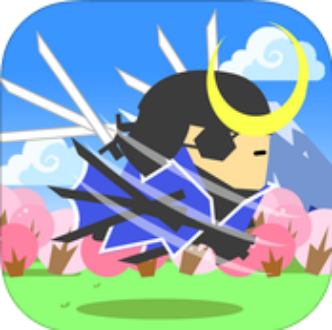What type of trees are in the landscape?
Please answer the question as detailed as possible based on the image.

The lush green landscape in the image is punctuated by cherry blossom trees, which adds to the vibrant and playful atmosphere of the design.